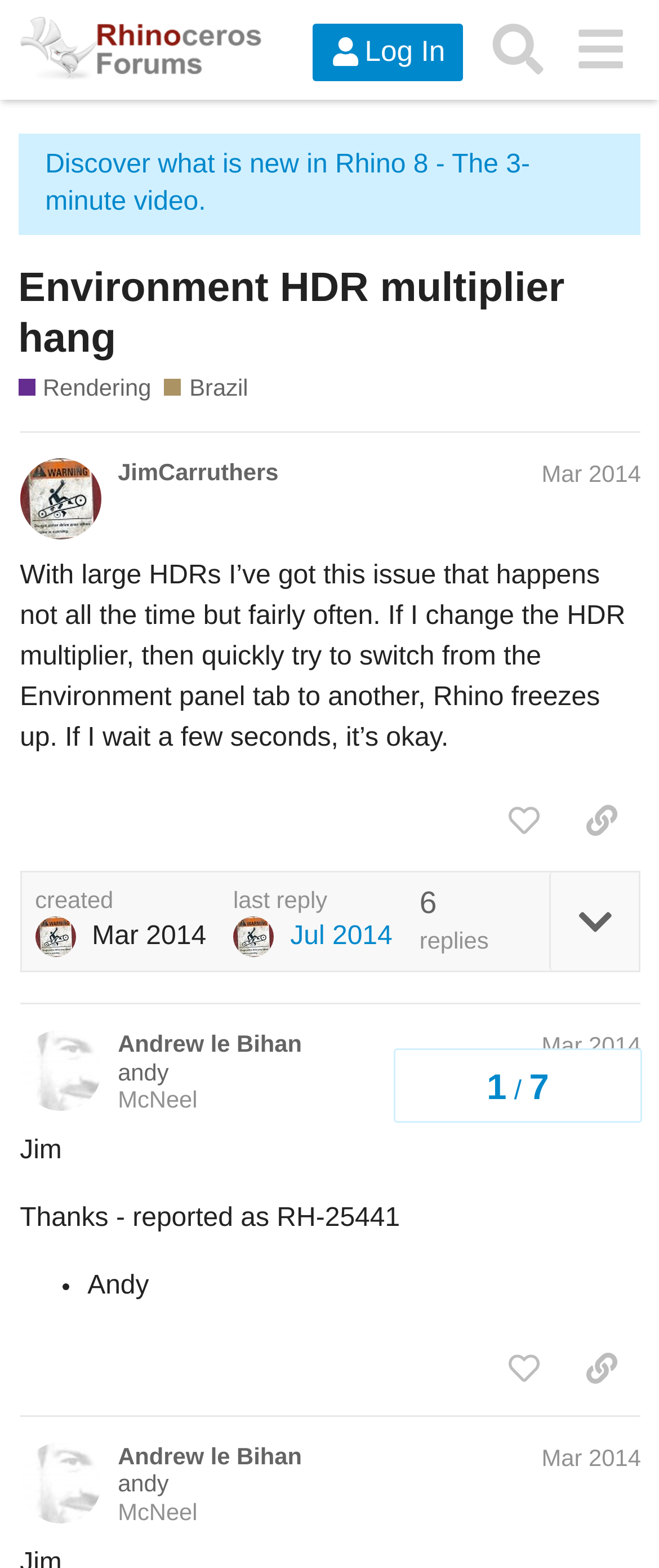Please find and generate the text of the main heading on the webpage.

Environment HDR multiplier hang